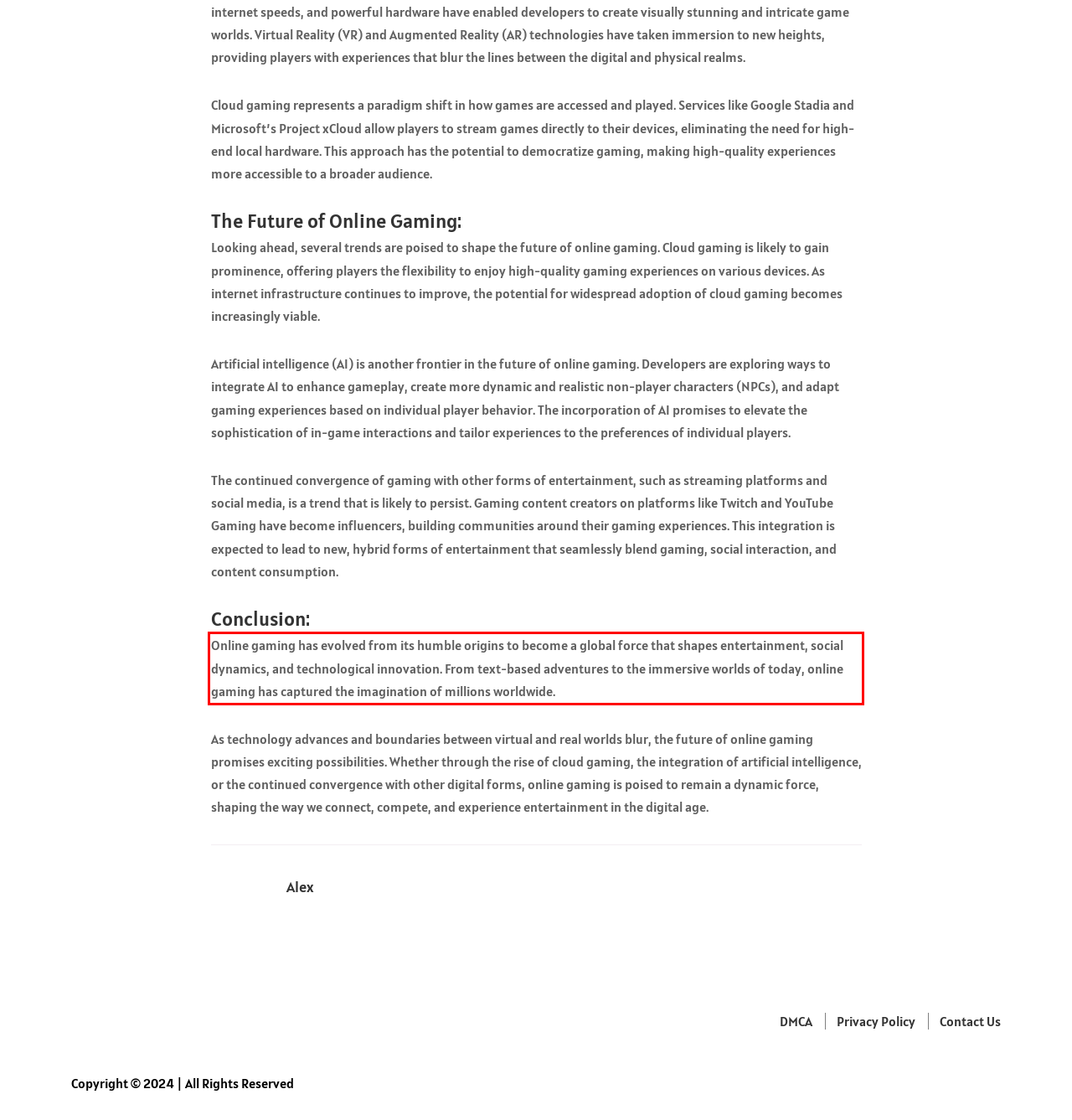Given a screenshot of a webpage, locate the red bounding box and extract the text it encloses.

Online gaming has evolved from its humble origins to become a global force that shapes entertainment, social dynamics, and technological innovation. From text-based adventures to the immersive worlds of today, online gaming has captured the imagination of millions worldwide.